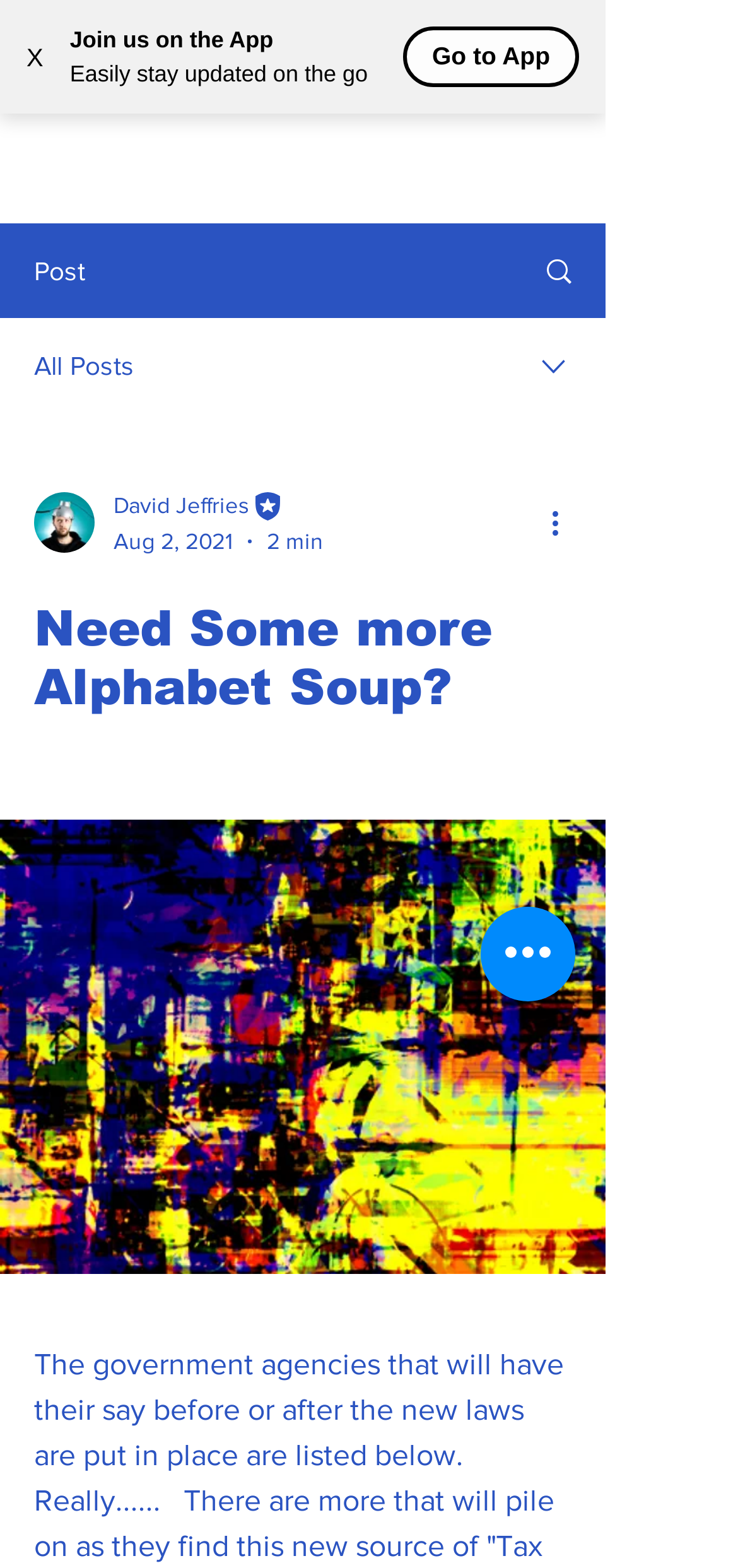Highlight the bounding box coordinates of the element that should be clicked to carry out the following instruction: "Open the navigation menu". The coordinates must be given as four float numbers ranging from 0 to 1, i.e., [left, top, right, bottom].

[0.692, 0.0, 0.821, 0.058]